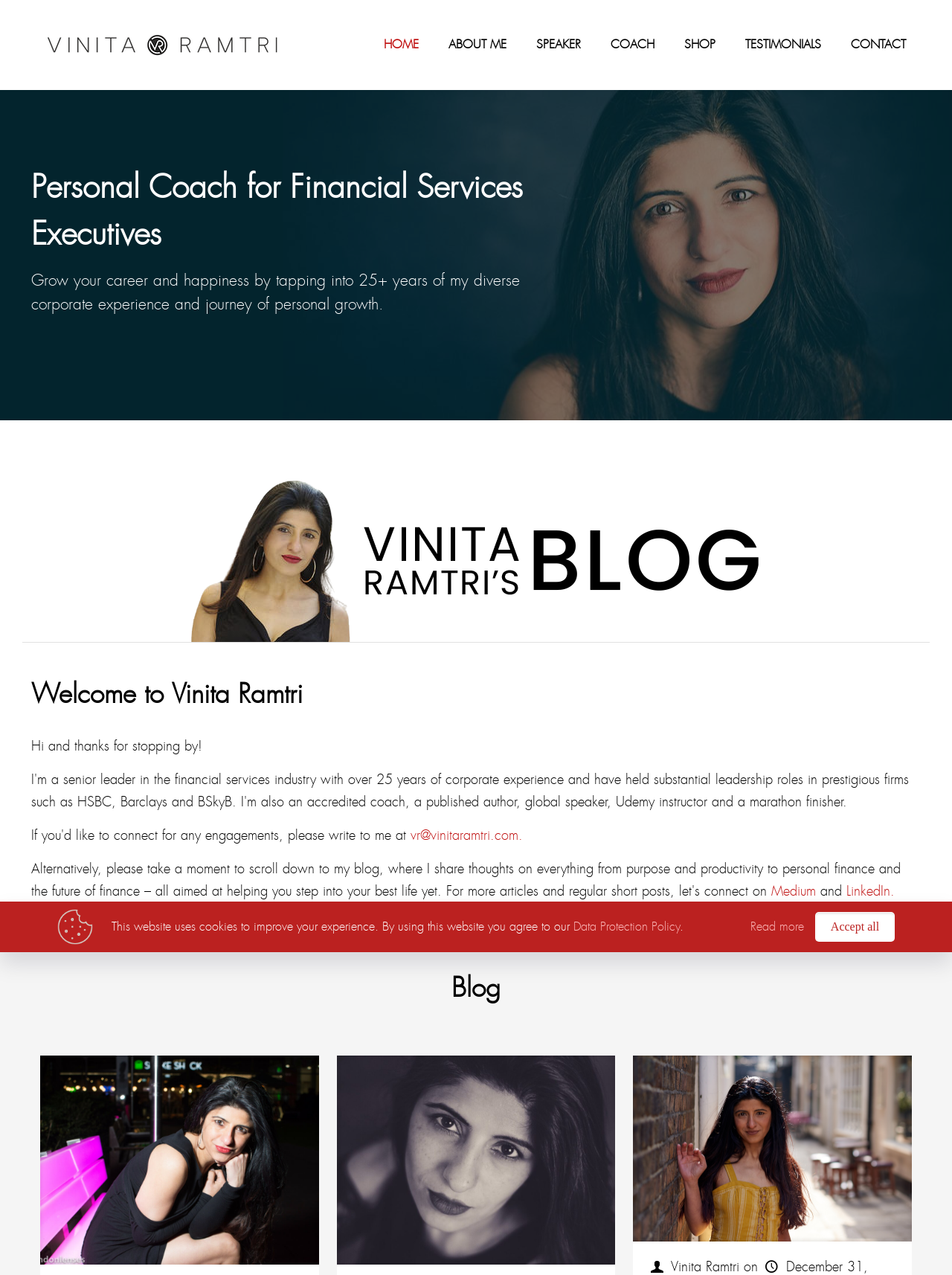How can you contact Vinita Ramtri?
Using the image, provide a detailed and thorough answer to the question.

The webpage provides an email address 'vr@vinitaramtri.com' and links to social media platforms like Medium and LinkedIn, indicating that you can contact Vinita Ramtri through these channels.